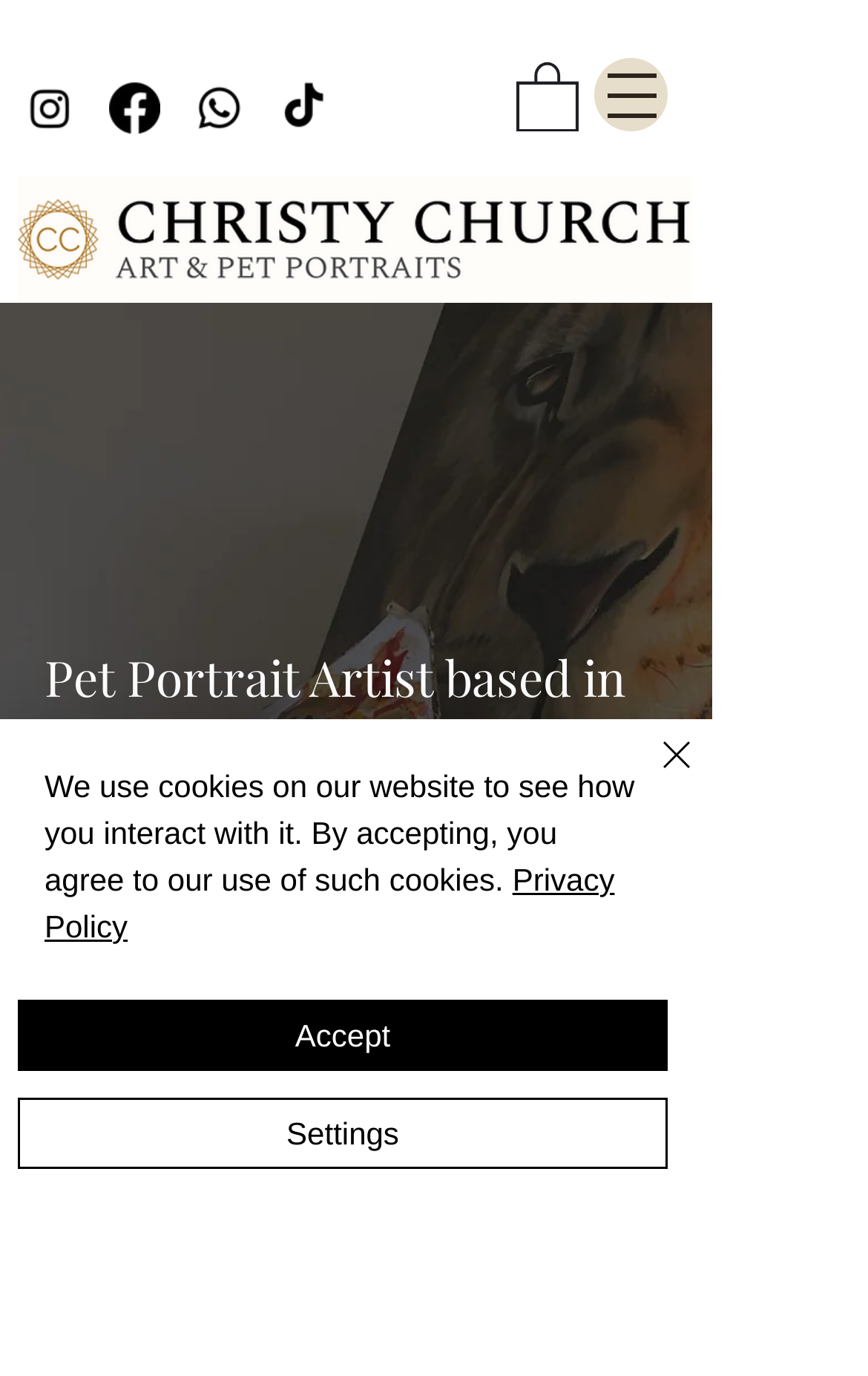Summarize the contents and layout of the webpage in detail.

The webpage is about Christy Church Art, a Kent-based artist who creates large canvas paintings and pet portraits, as well as limited edition prints. 

At the top left corner, there is a logo image. Below the logo, there is a social bar with four links to Instagram, Facebook, Whatsapp, and TikTok, each accompanied by an image. 

To the right of the social bar, there is a navigation menu button. 

The main content area has a heading that describes Christy Church Art as a pet portrait artist based in Tunbridge Wells, Kent, UK. 

At the bottom of the page, there is a copyright notice stating "©2024 by Christy Church Art." Next to the copyright notice, there is a link to the Privacy Policy. 

There is also a social bar at the bottom of the page, identical to the one at the top, with four links to Instagram, Facebook, Whatsapp, and TikTok, each accompanied by an image. 

A prominent alert message is displayed, informing users that the website uses cookies and providing a link to the Privacy Policy. The alert message also has buttons to accept, settings, and close the message.